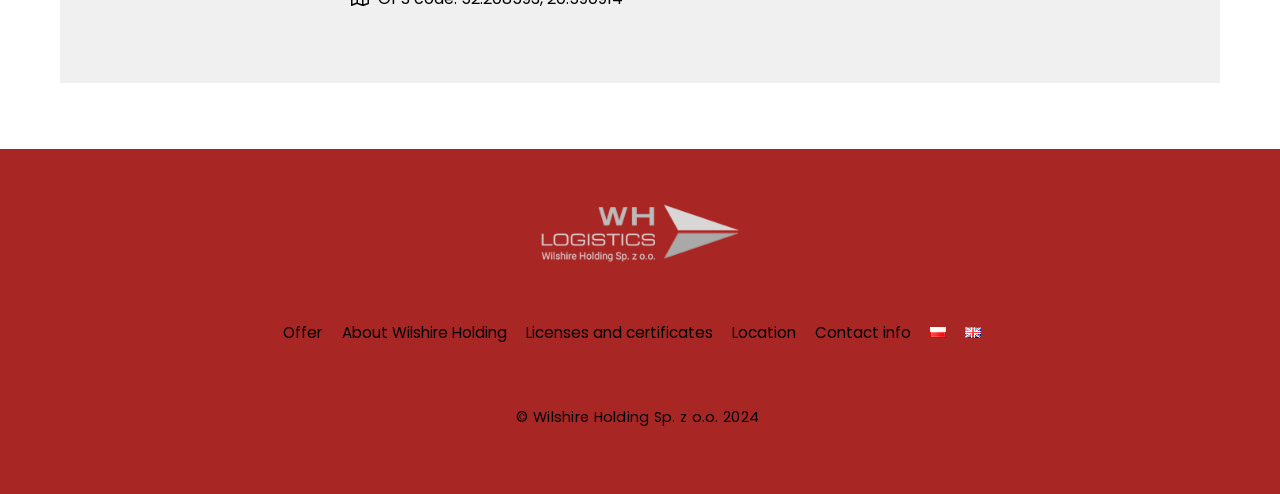Using the provided description Licenses and certificates, find the bounding box coordinates for the UI element. Provide the coordinates in (top-left x, top-left y, bottom-right x, bottom-right y) format, ensuring all values are between 0 and 1.

[0.411, 0.653, 0.557, 0.695]